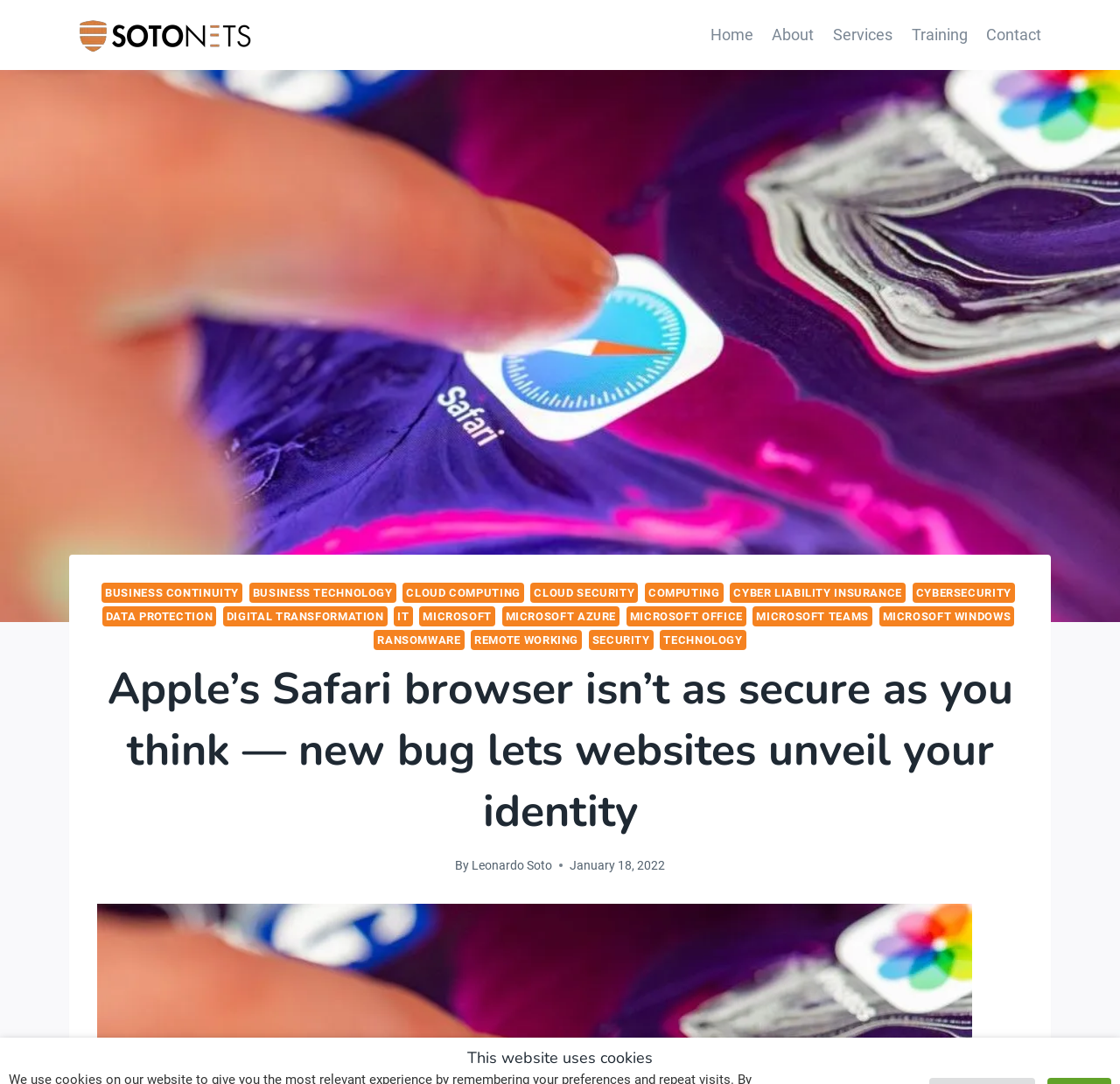Identify the bounding box coordinates for the region of the element that should be clicked to carry out the instruction: "Read the article about Apple's Safari browser". The bounding box coordinates should be four float numbers between 0 and 1, i.e., [left, top, right, bottom].

[0.087, 0.608, 0.913, 0.778]